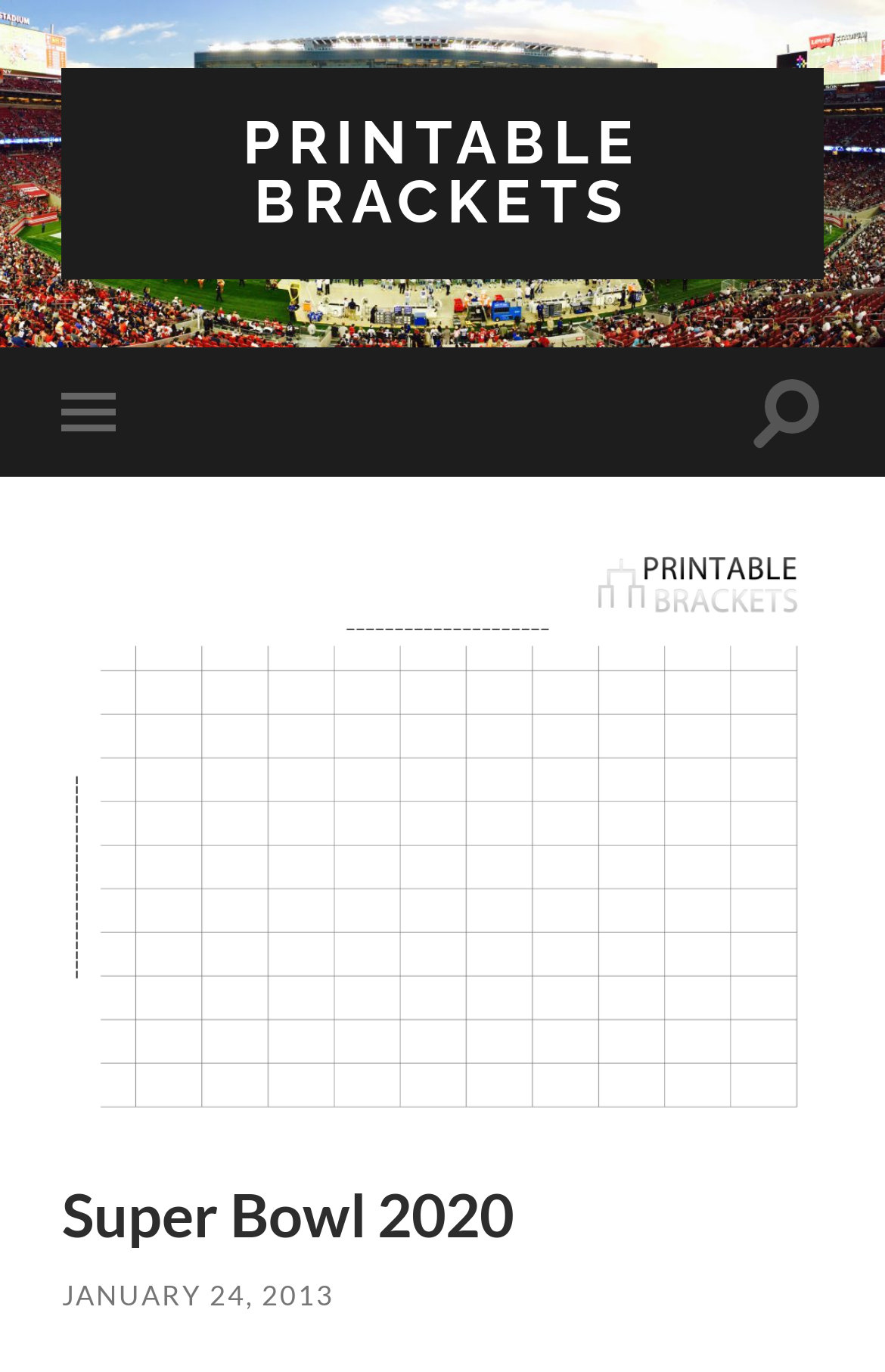What is the location of the Super Bowl 2020?
Look at the screenshot and provide an in-depth answer.

I found the answer by looking at the overall structure of the webpage and understanding that it is about Super Bowl 2020. Although the main heading is not explicitly mentioned, the content of the webpage suggests that it is about Super Bowl 2020. Then, I looked for any text that could indicate the location of the event and found it in the meta description, which is not directly visible on the webpage but provides context about the webpage's content.